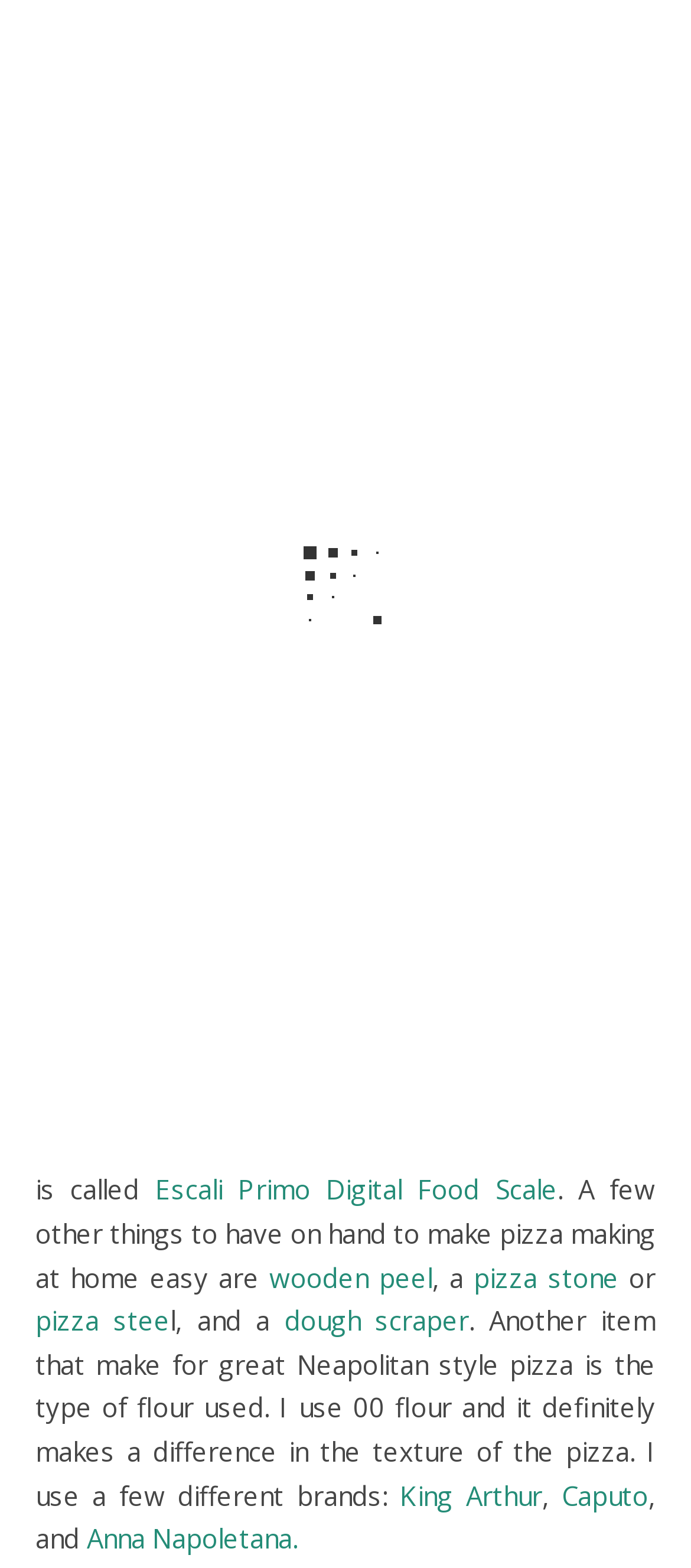Bounding box coordinates should be provided in the format (top-left x, top-left y, bottom-right x, bottom-right y) with all values between 0 and 1. Identify the bounding box for this UI element: Escali Primo Digital Food Scale

[0.224, 0.747, 0.806, 0.77]